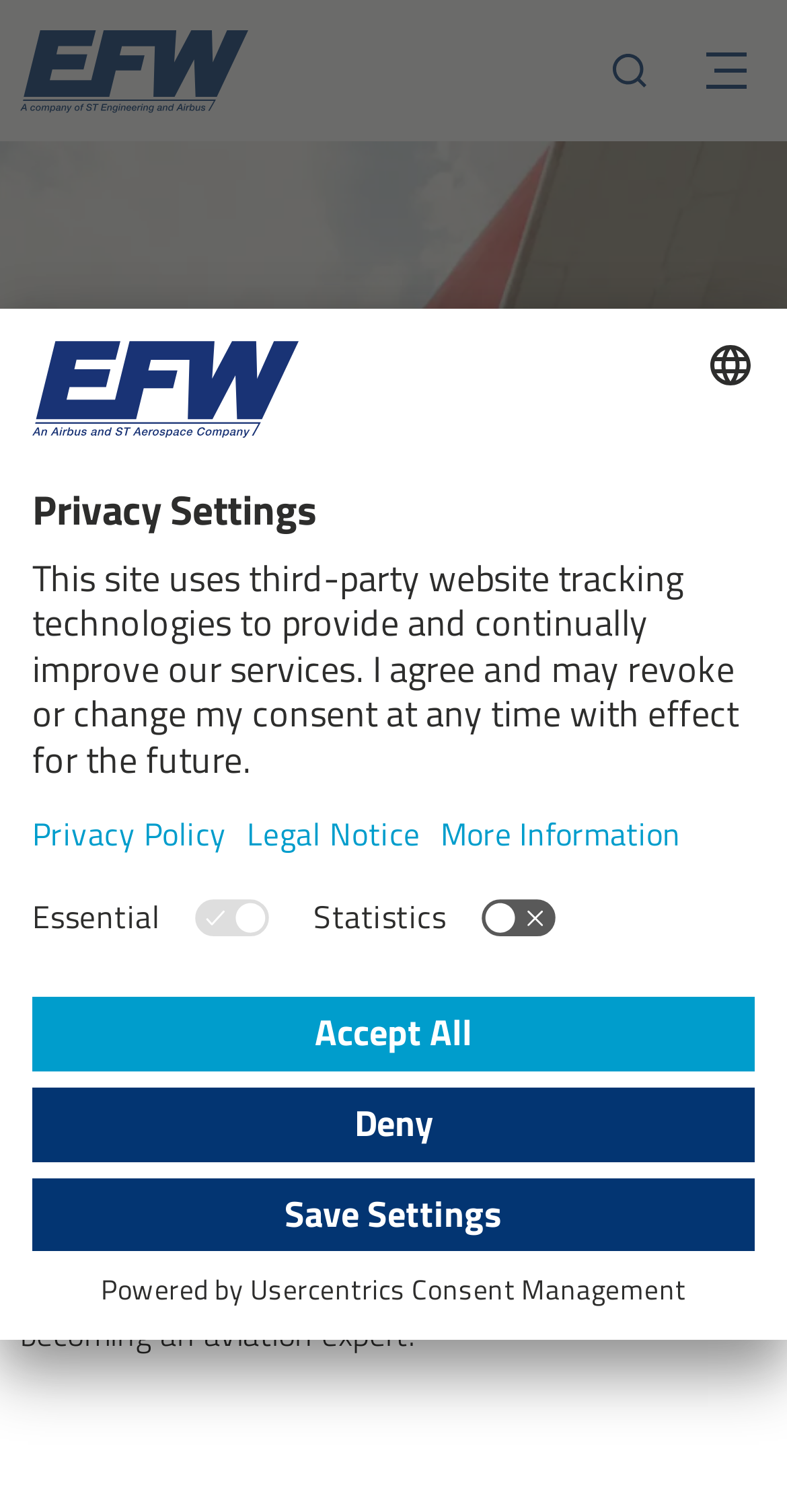What type of settings can be configured in the 'Privacy Settings' dialog?
Answer with a single word or phrase by referring to the visual content.

Tracking technologies